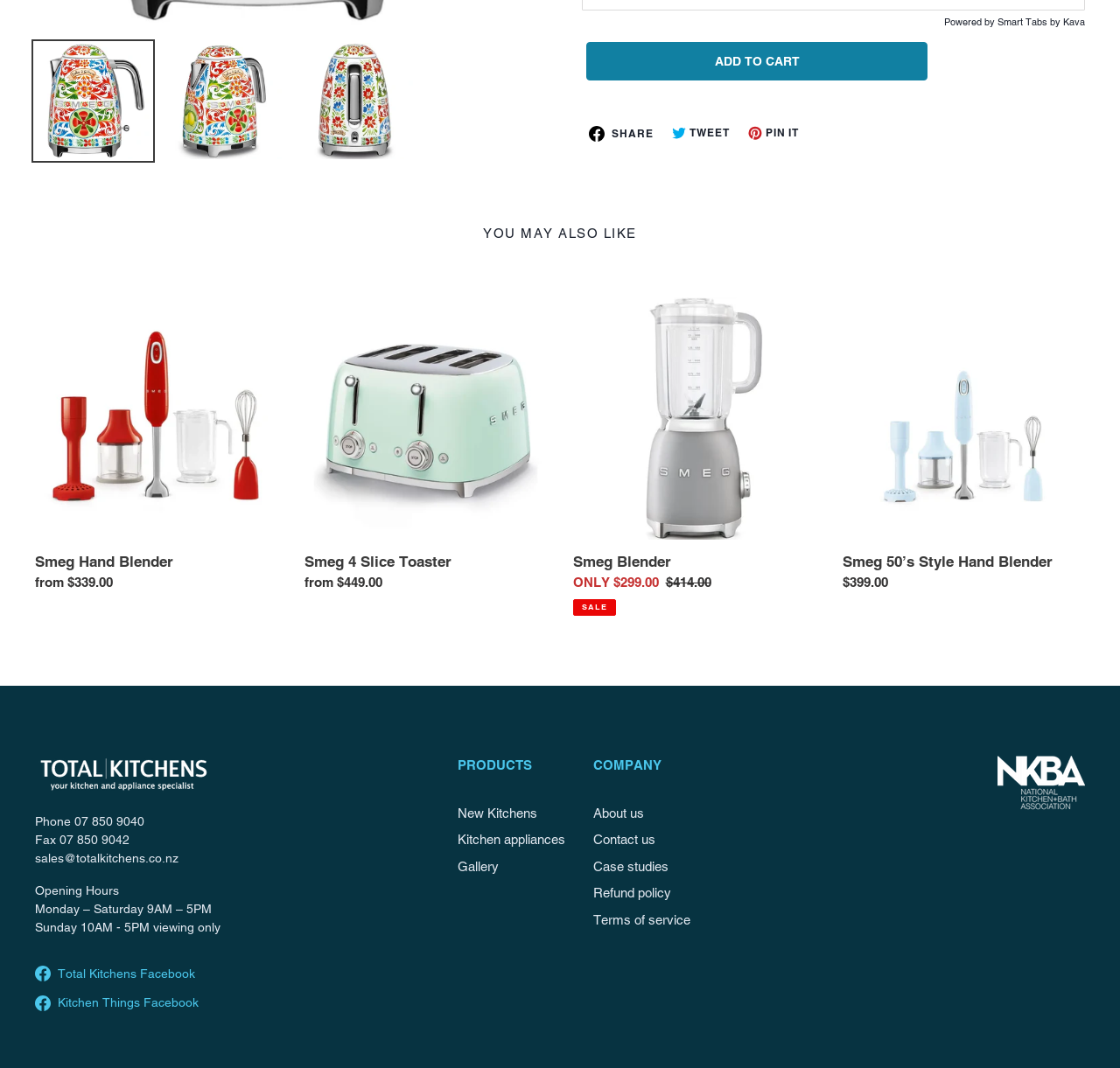Can you find the bounding box coordinates for the UI element given this description: "aria-describedby="a11y-new-window-external-message""? Provide the coordinates as four float numbers between 0 and 1: [left, top, right, bottom].

[0.891, 0.708, 0.969, 0.759]